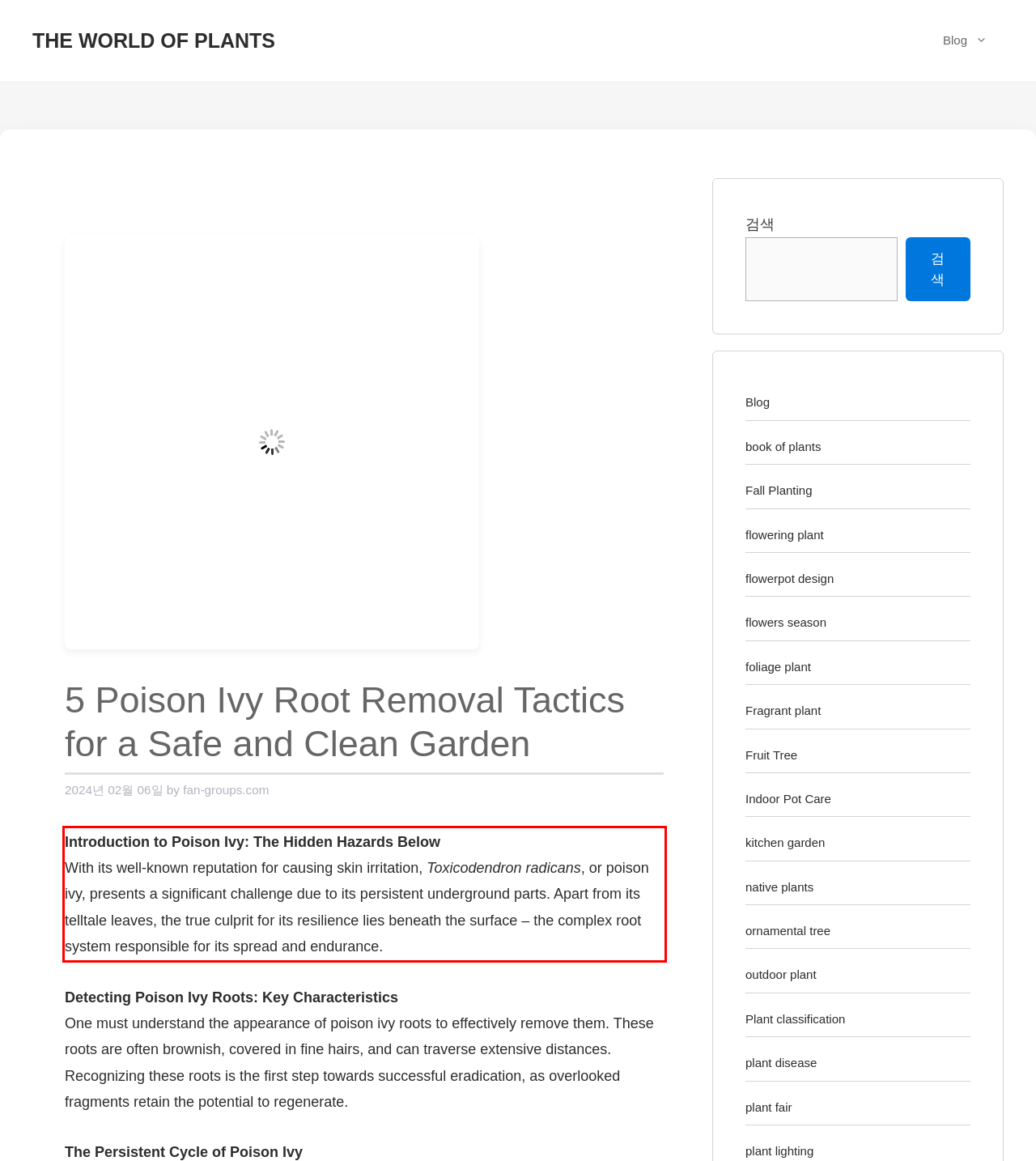Examine the screenshot of the webpage, locate the red bounding box, and generate the text contained within it.

Introduction to Poison Ivy: The Hidden Hazards Below With its well-known reputation for causing skin irritation, Toxicodendron radicans, or poison ivy, presents a significant challenge due to its persistent underground parts. Apart from its telltale leaves, the true culprit for its resilience lies beneath the surface – the complex root system responsible for its spread and endurance.